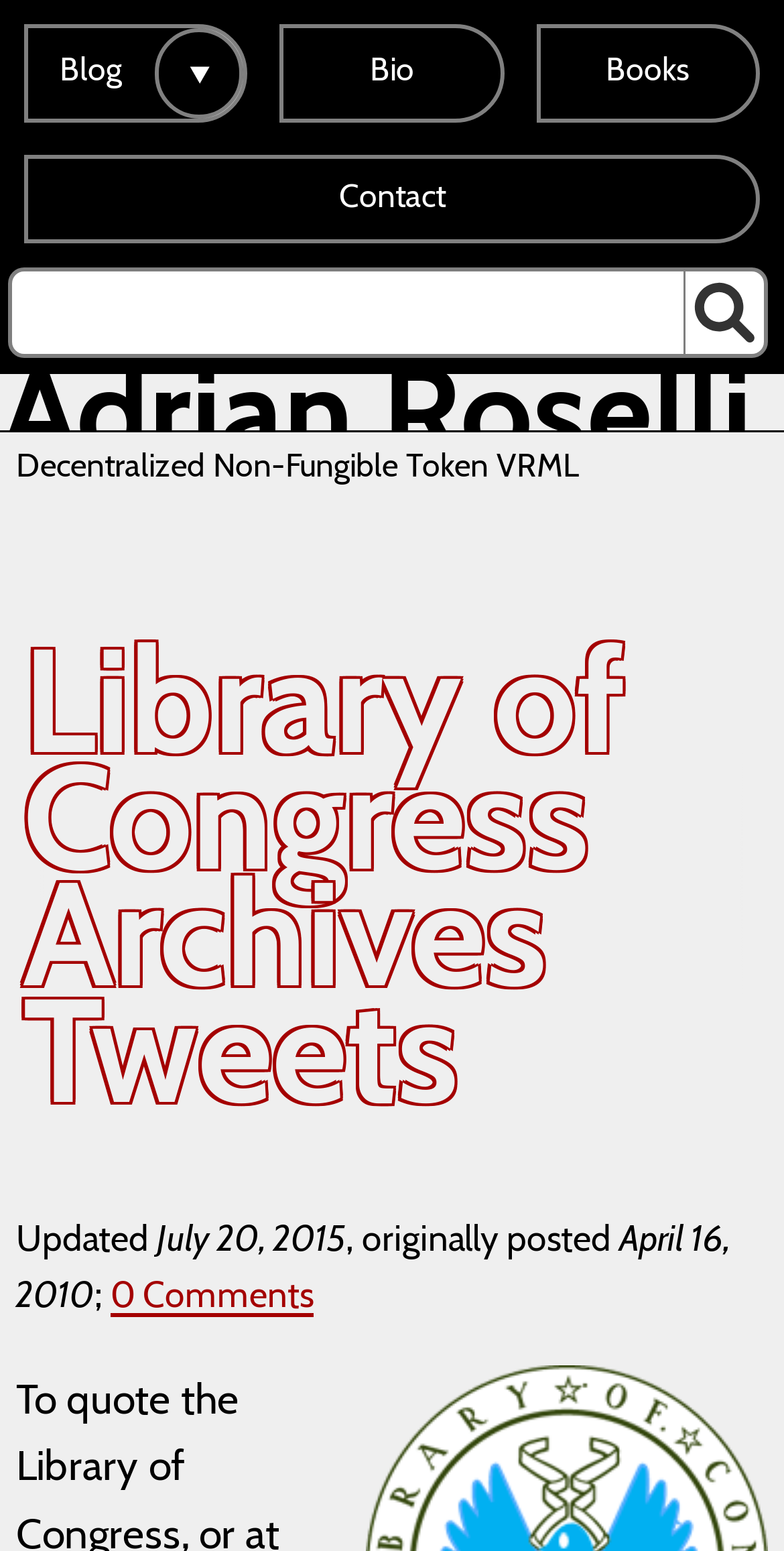Please determine the bounding box coordinates of the section I need to click to accomplish this instruction: "View comments".

[0.141, 0.821, 0.4, 0.848]